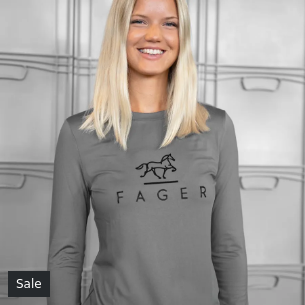Create a detailed narrative that captures the essence of the image.

The image showcases a young woman smiling while wearing a long-sleeve, gray T-shirt featuring the logo "FAGER" prominently displayed on the front, accompanied by a horse graphic. The backdrop appears to be a subtle, minimalist design, enhancing the focus on the shirt and the model. The image is part of a promotional section for related products, which highlights that this shirt is currently on sale, making it an appealing option for potential buyers interested in stylish equestrian-themed apparel.